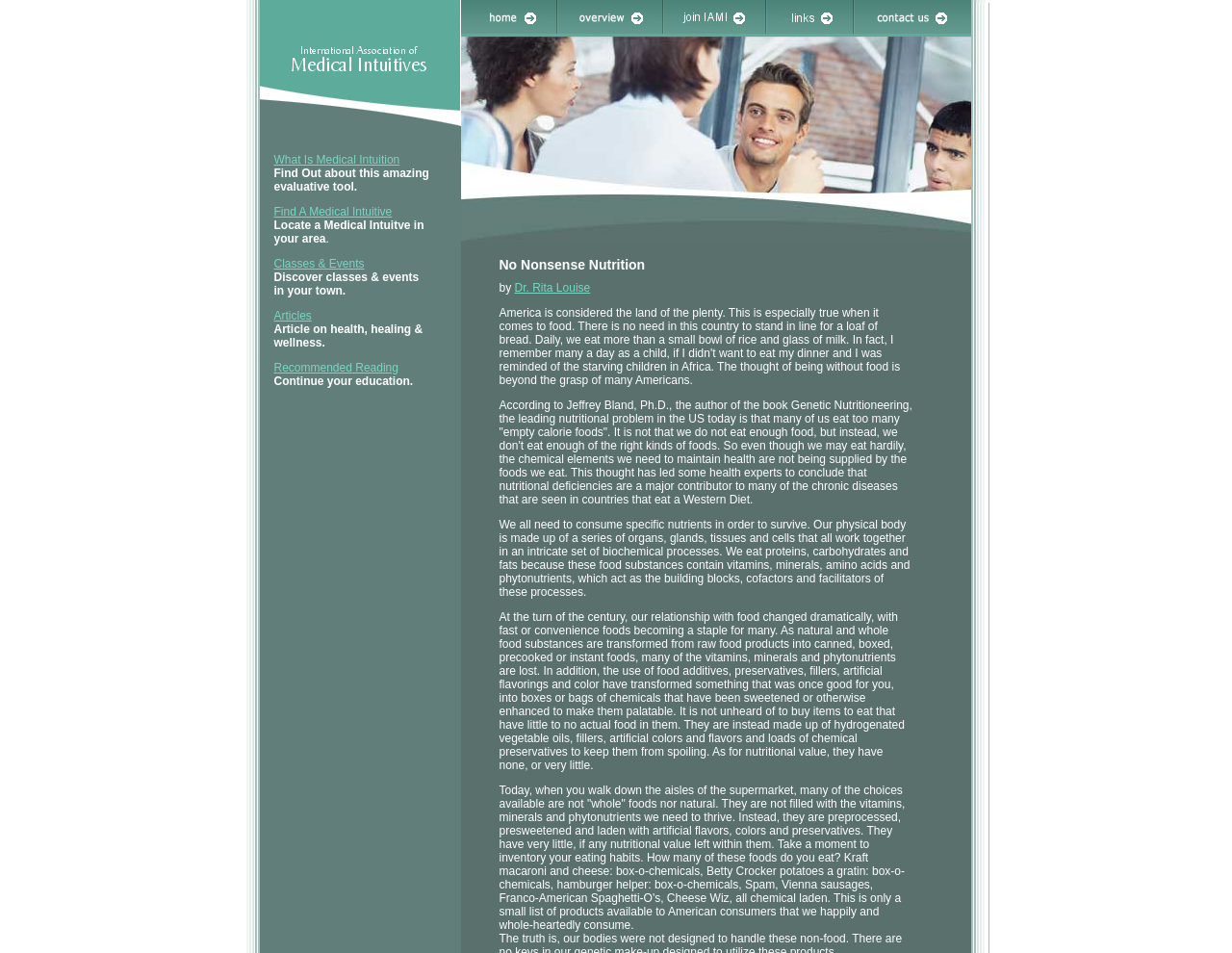Identify the bounding box of the HTML element described here: "Classes & Events". Provide the coordinates as four float numbers between 0 and 1: [left, top, right, bottom].

[0.222, 0.27, 0.296, 0.284]